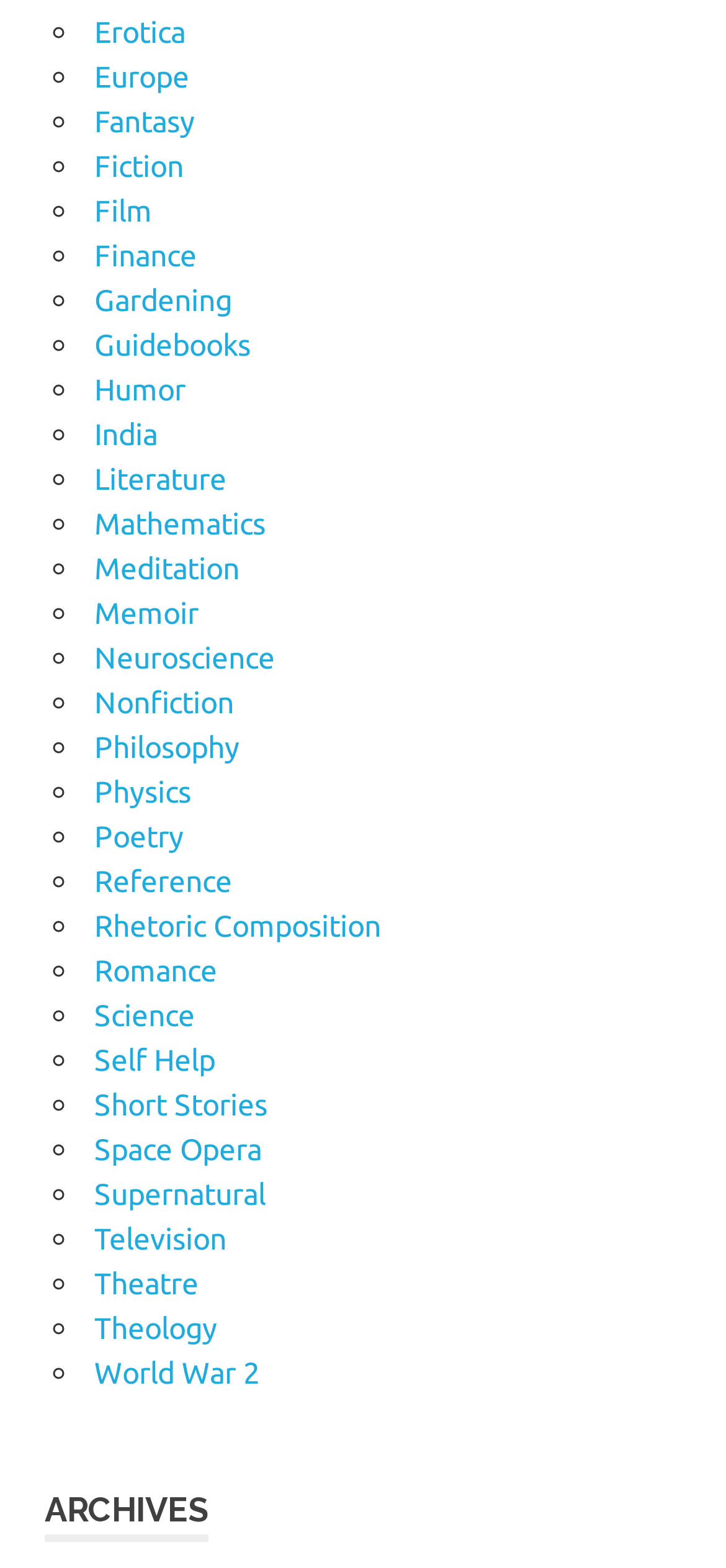Locate the bounding box coordinates of the clickable part needed for the task: "Read Romance".

[0.13, 0.608, 0.299, 0.629]